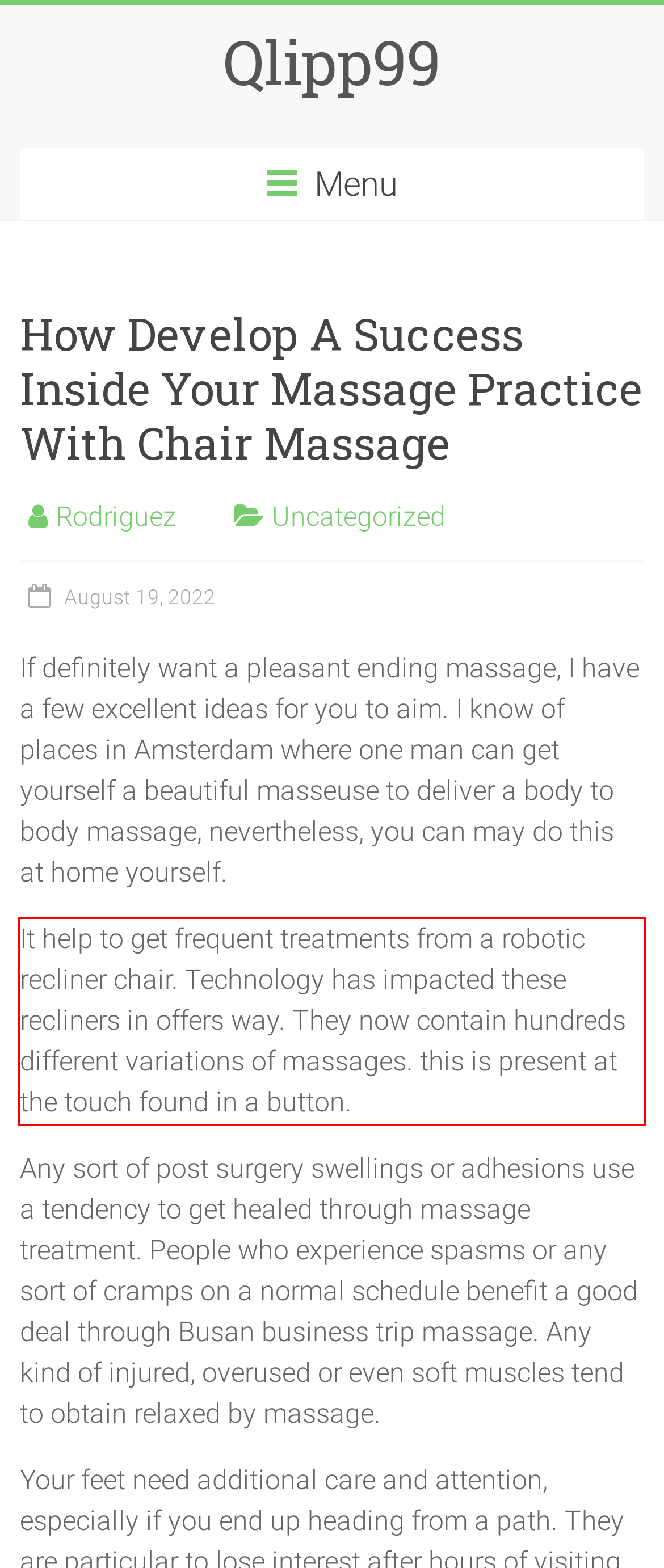Analyze the screenshot of the webpage that features a red bounding box and recognize the text content enclosed within this red bounding box.

It help to get frequent treatments from a robotic recliner chair. Technology has impacted these recliners in offers way. They now contain hundreds different variations of massages. this is present at the touch found in a button.